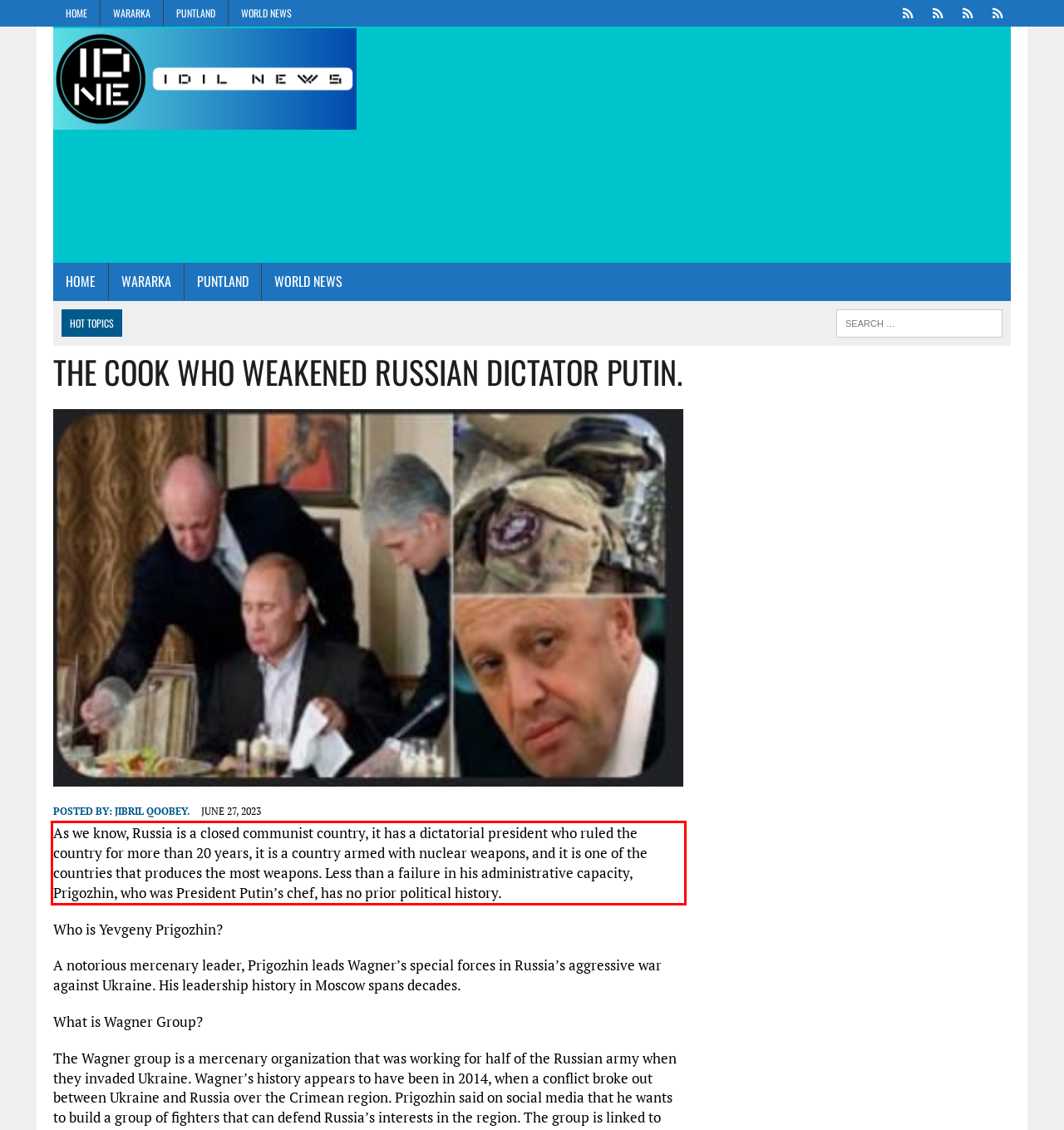You are given a screenshot of a webpage with a UI element highlighted by a red bounding box. Please perform OCR on the text content within this red bounding box.

As we know, Russia is a closed communist country, it has a dictatorial president who ruled the country for more than 20 years, it is a country armed with nuclear weapons, and it is one of the countries that produces the most weapons. Less than a failure in his administrative capacity, Prigozhin, who was President Putin’s chef, has no prior political history.